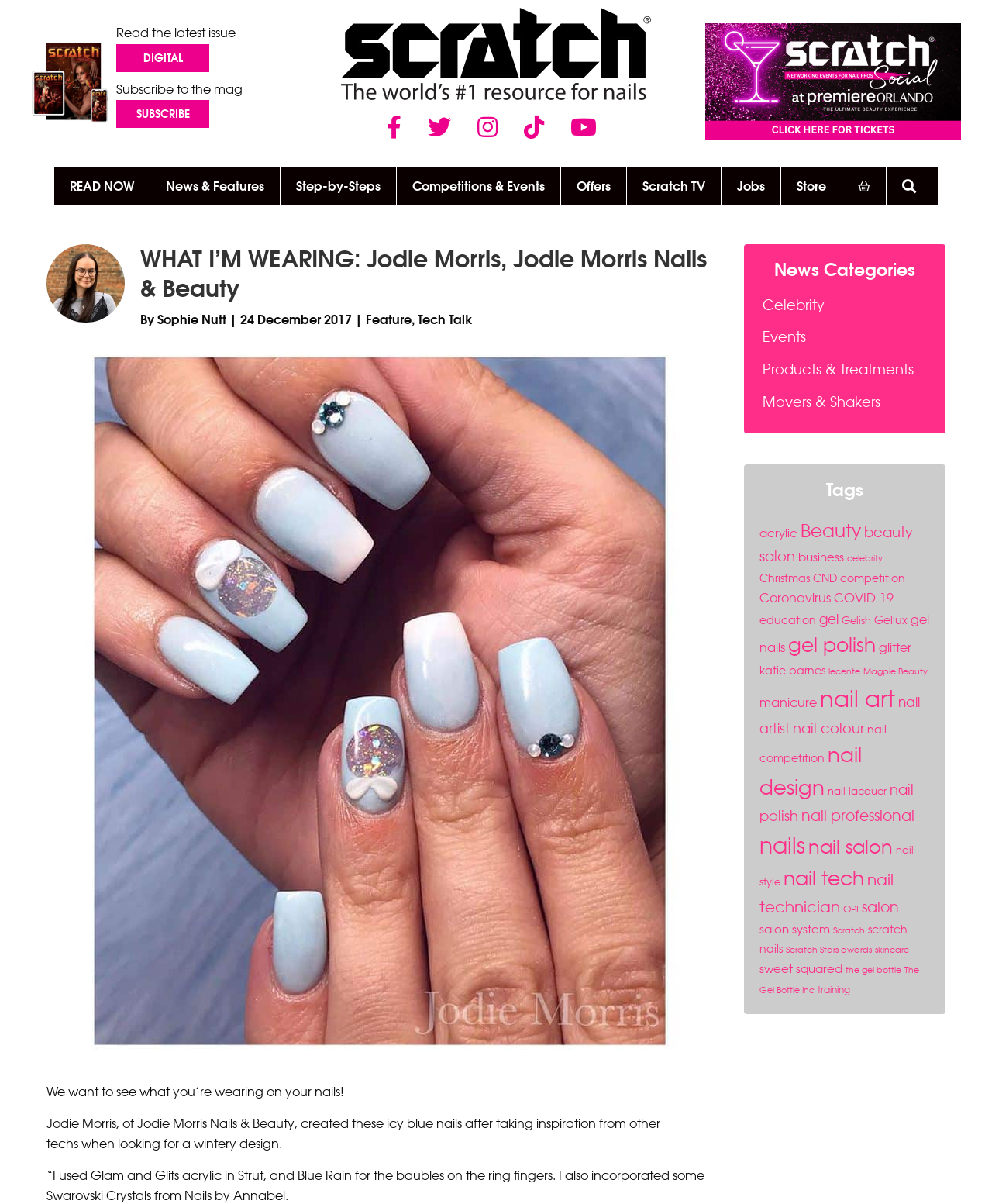Identify the bounding box coordinates of the region that needs to be clicked to carry out this instruction: "View the 'News Categories'". Provide these coordinates as four float numbers ranging from 0 to 1, i.e., [left, top, right, bottom].

[0.766, 0.216, 0.938, 0.233]